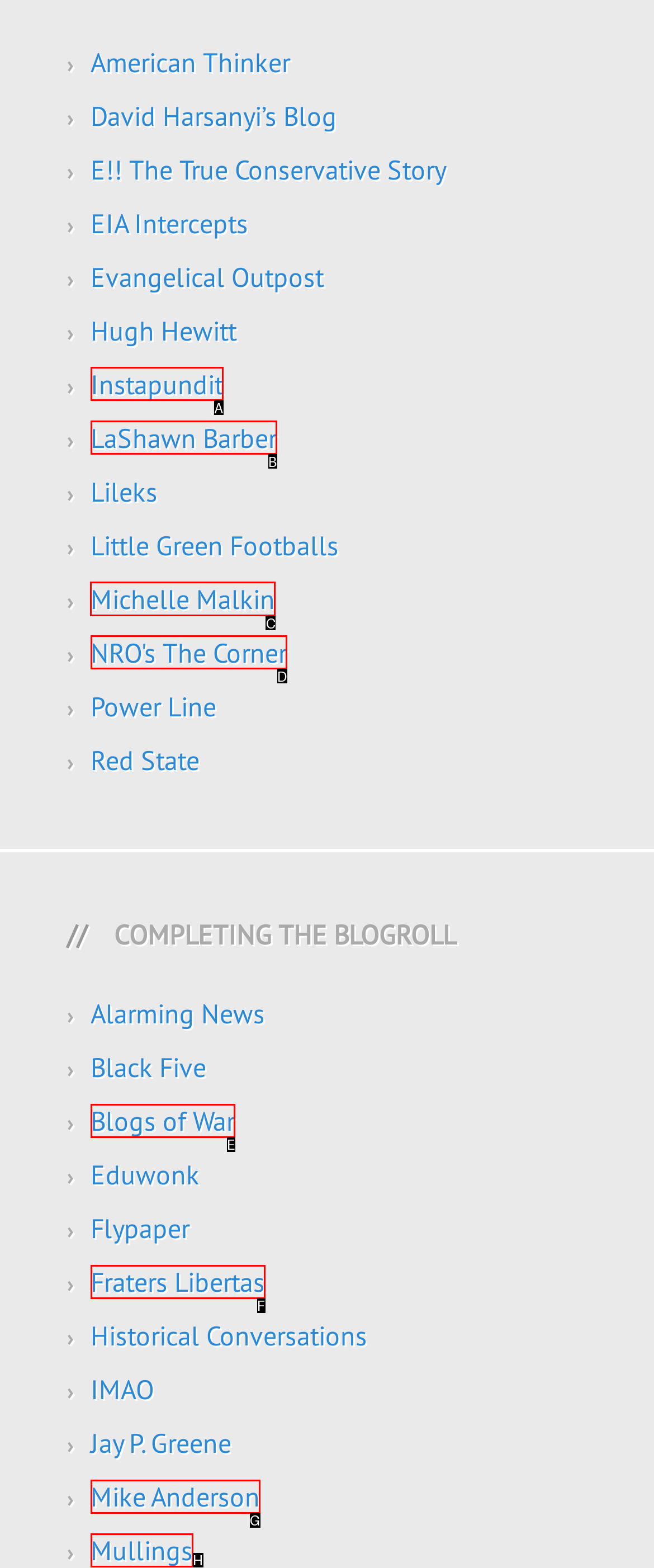Select the appropriate HTML element to click on to finish the task: go to Michelle Malkin's blog.
Answer with the letter corresponding to the selected option.

C